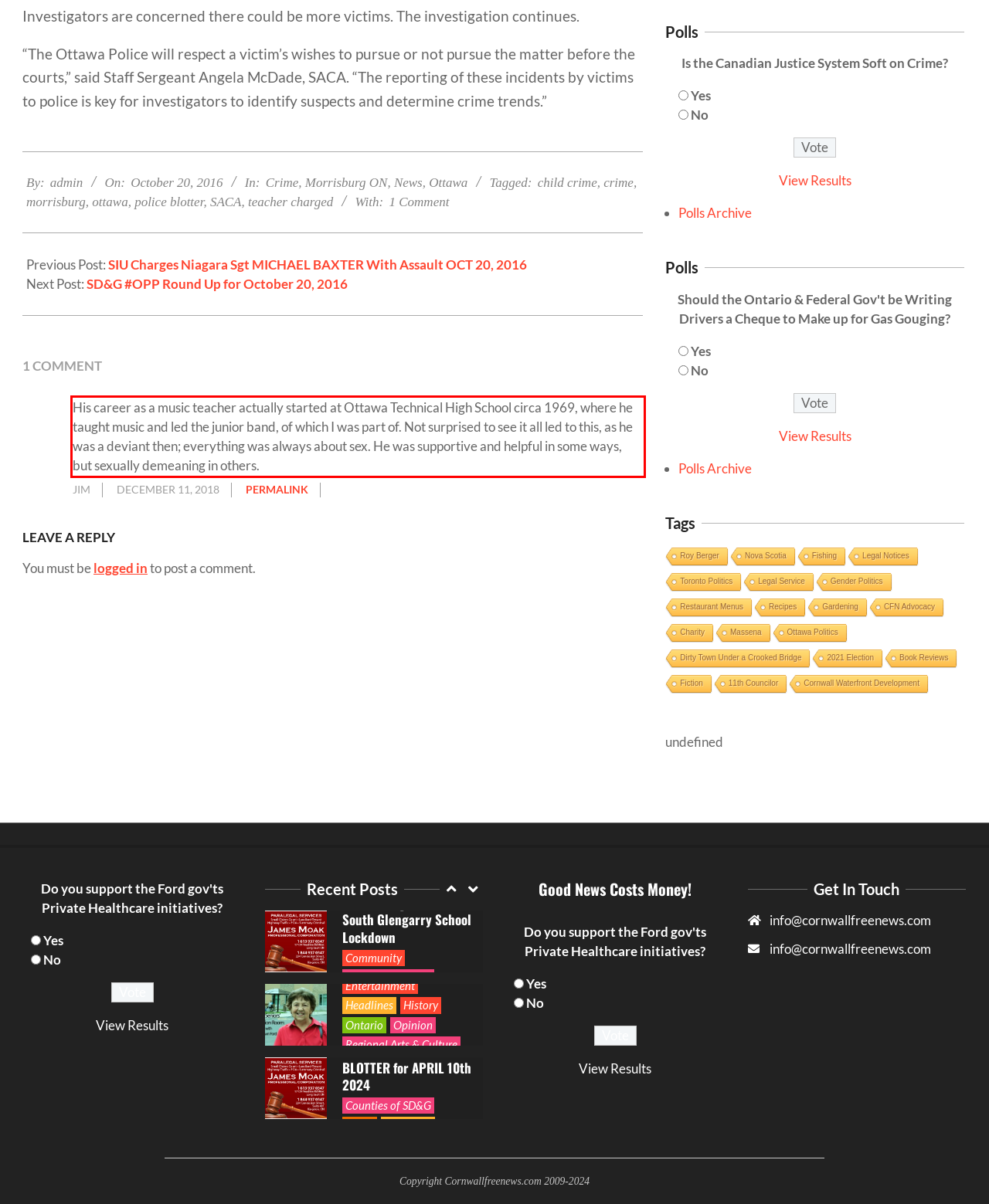You have a screenshot of a webpage with a red bounding box. Identify and extract the text content located inside the red bounding box.

His career as a music teacher actually started at Ottawa Technical High School circa 1969, where he taught music and led the junior band, of which I was part of. Not surprised to see it all led to this, as he was a deviant then; everything was always about sex. He was supportive and helpful in some ways, but sexually demeaning in others.